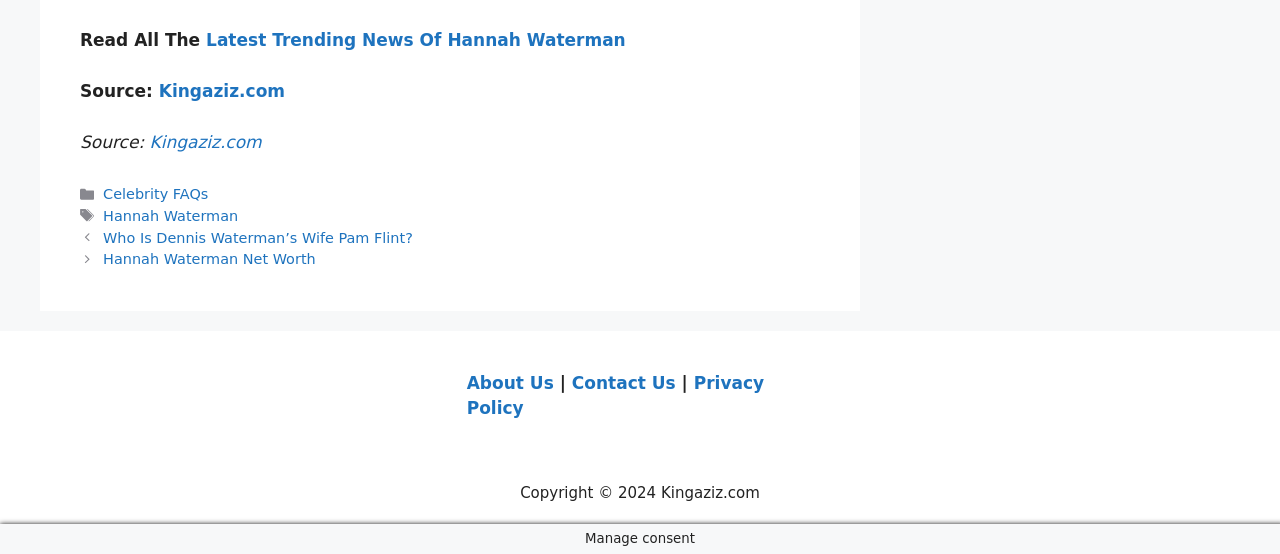Find the bounding box coordinates of the area that needs to be clicked in order to achieve the following instruction: "Visit Kingaziz.com". The coordinates should be specified as four float numbers between 0 and 1, i.e., [left, top, right, bottom].

[0.124, 0.146, 0.223, 0.182]